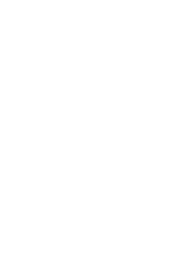Explain what is happening in the image with as much detail as possible.

The image showcases the promotional material for the event titled "Abraham Hicks – Phoenix, AZ 4/4/09." This visually engaging representation features artistic elements that emphasize the event's branding. Positioned alongside details such as the sale tag "Sale!" which indicates a discount, the image is part of a layout highlighting related products. The event likely explores themes of personal development and motivational speaking, aligned with Abraham Hicks' teachings, which focus on the law of attraction and positive thinking. The surrounding context includes various sales offers, enhancing its visibility and appeal to potential attendees.